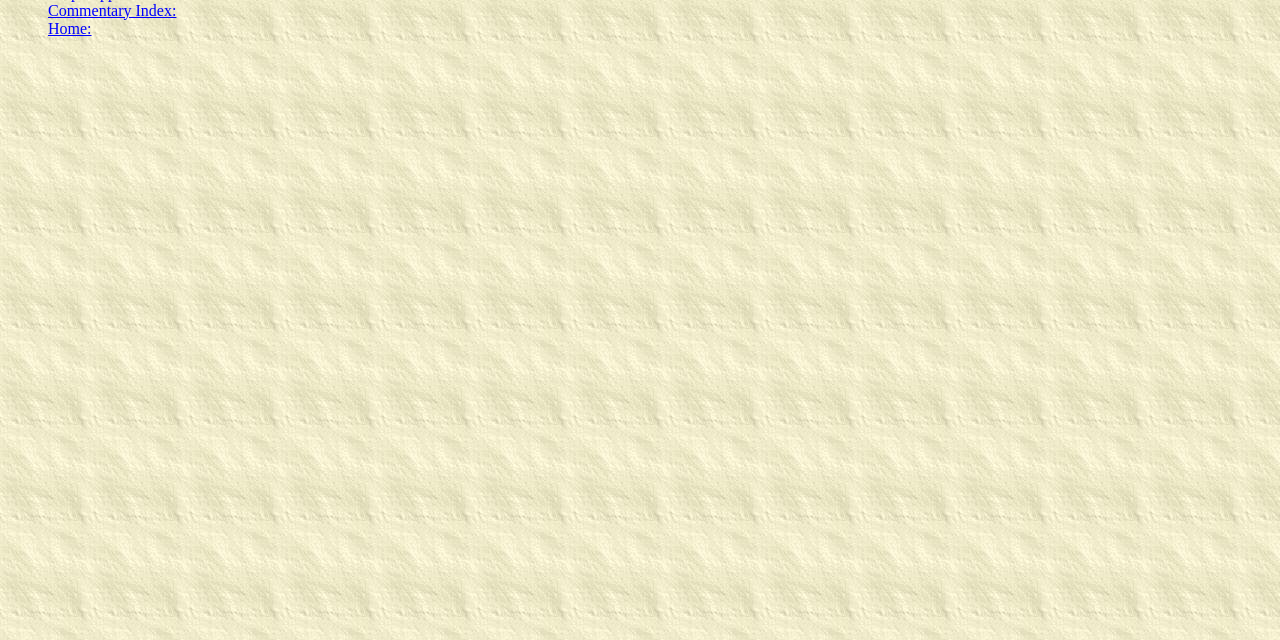Extract the bounding box for the UI element that matches this description: "Commentary Index:".

[0.038, 0.003, 0.138, 0.029]